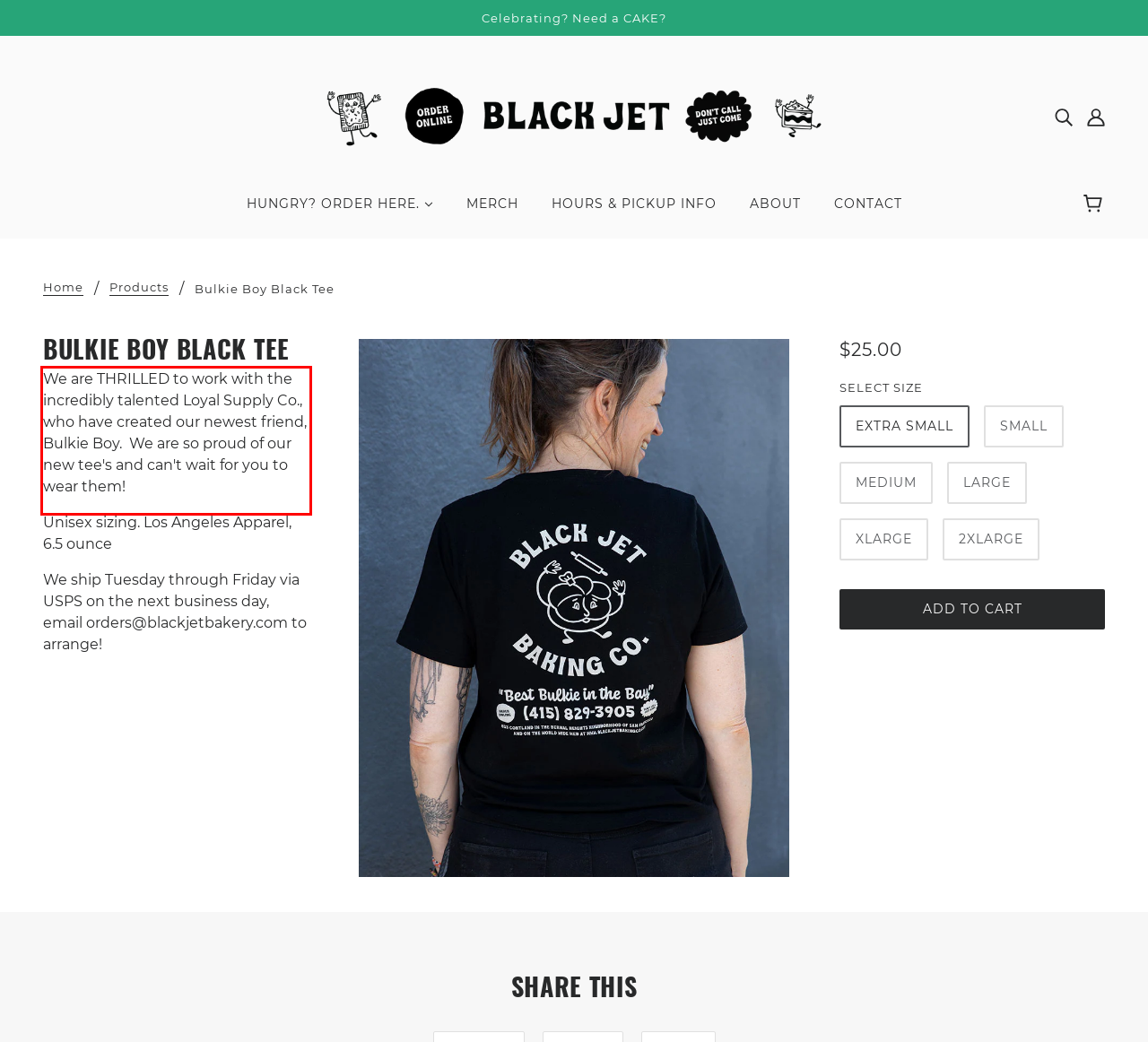Identify and extract the text within the red rectangle in the screenshot of the webpage.

We are THRILLED to work with the incredibly talented Loyal Supply Co., who have created our newest friend, Bulkie Boy. We are so proud of our new tee's and can't wait for you to wear them!